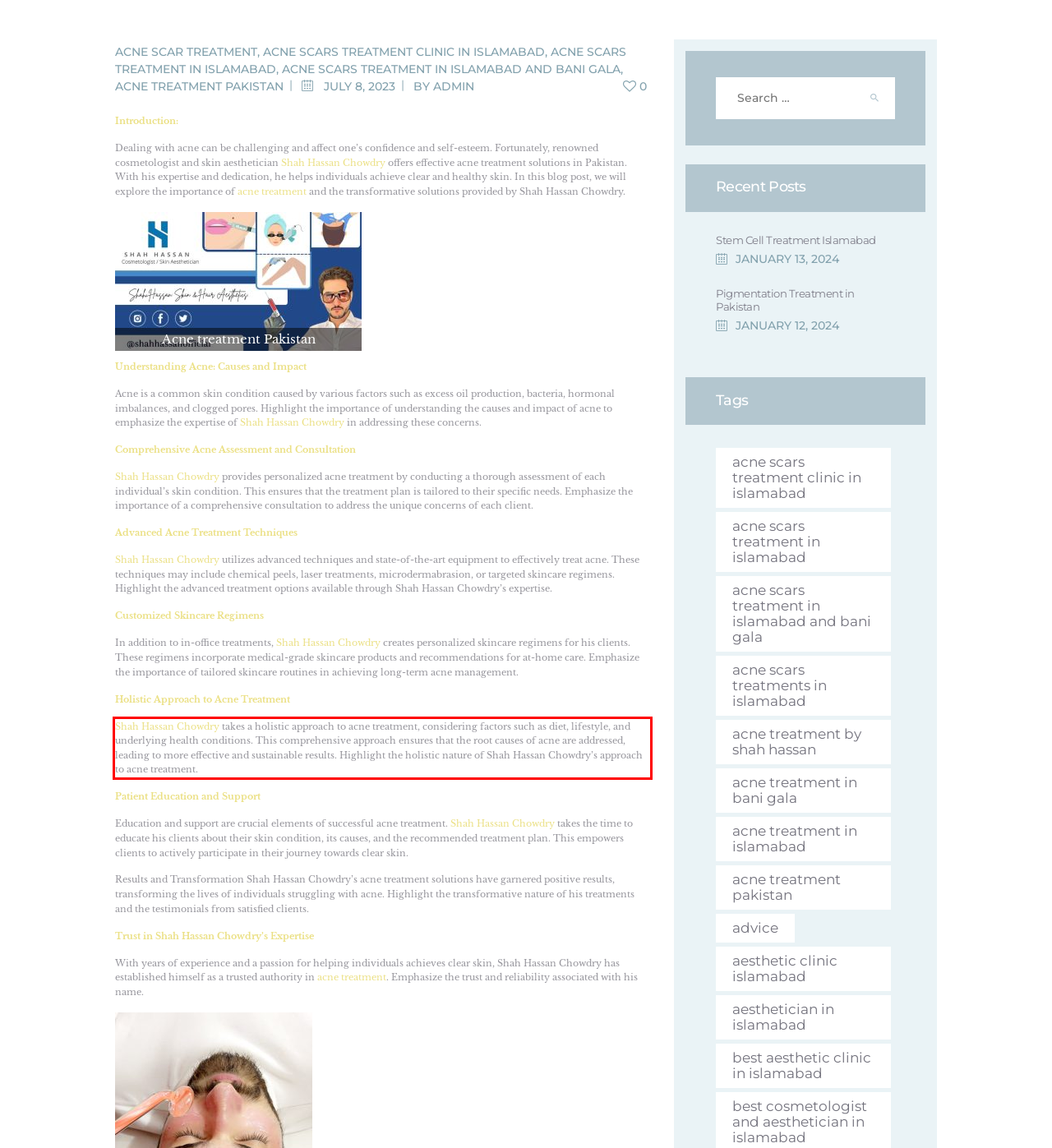Inspect the webpage screenshot that has a red bounding box and use OCR technology to read and display the text inside the red bounding box.

Shah Hassan Chowdry takes a holistic approach to acne treatment, considering factors such as diet, lifestyle, and underlying health conditions. This comprehensive approach ensures that the root causes of acne are addressed, leading to more effective and sustainable results. Highlight the holistic nature of Shah Hassan Chowdry’s approach to acne treatment.